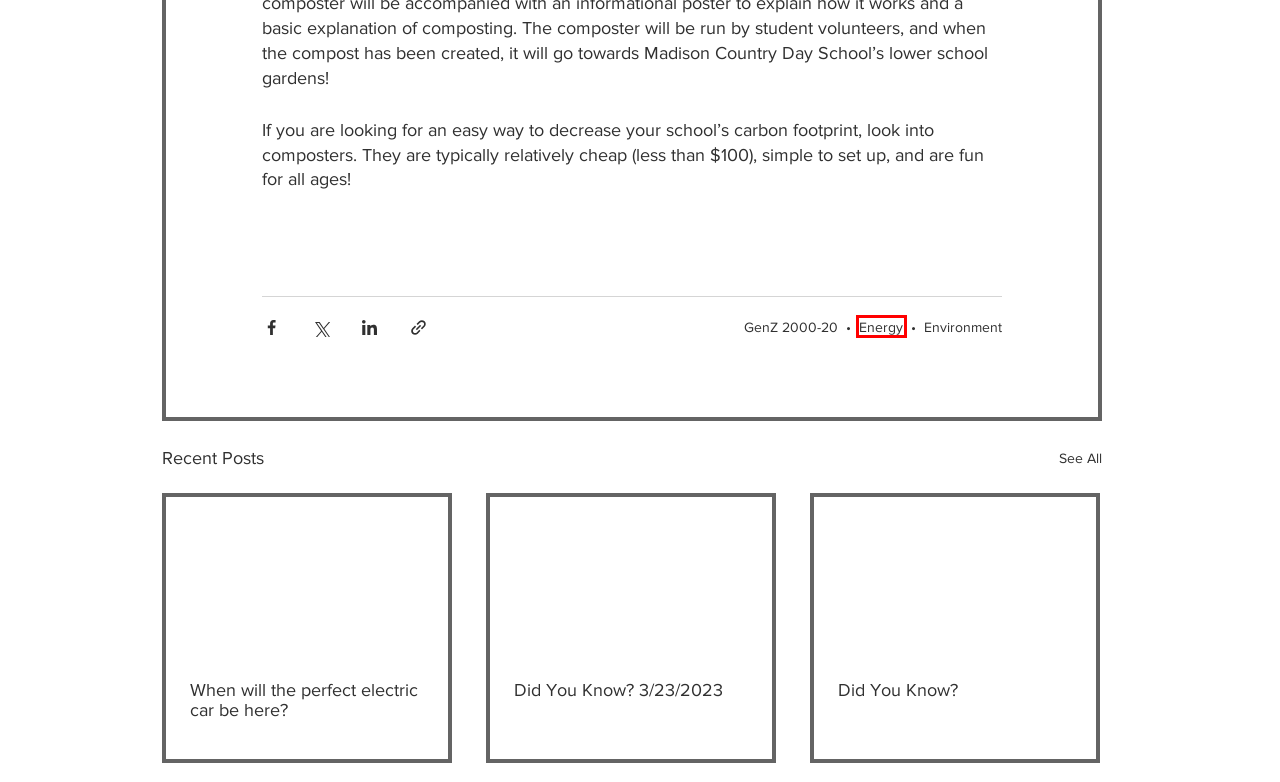You are presented with a screenshot of a webpage containing a red bounding box around a particular UI element. Select the best webpage description that matches the new webpage after clicking the element within the bounding box. Here are the candidates:
A. Environment Blog | Save the Environment |10001ways
B. Fight Climate Change and Save The Environment | 10001ways
C. Did You Know?  3/23/2023
D. Did You Know?
E. Energy
F. Environment
G. GenZ 2000-20
H. When will the perfect electric car be here?

E